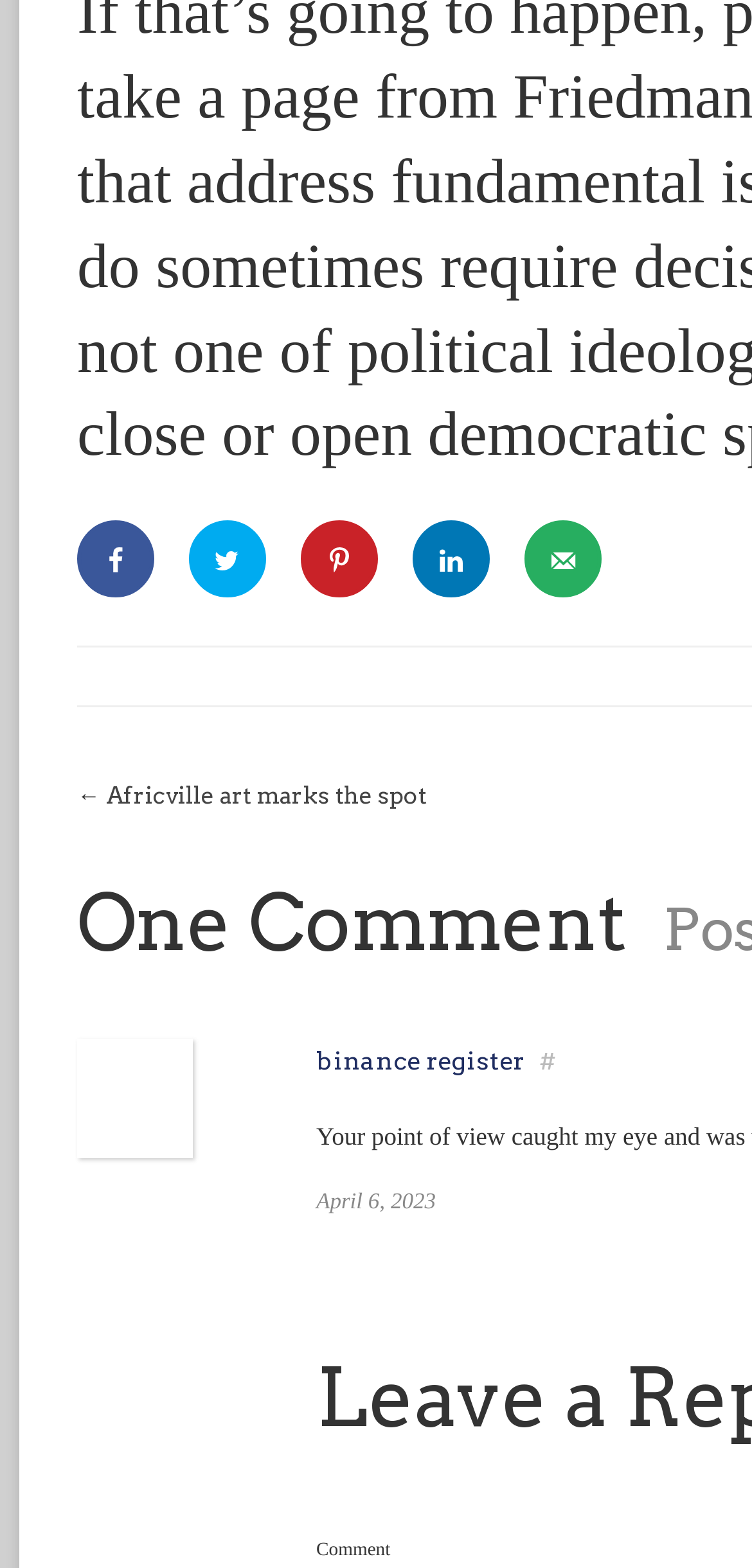Provide a short, one-word or phrase answer to the question below:
What is the date of the comment?

April 6, 2023